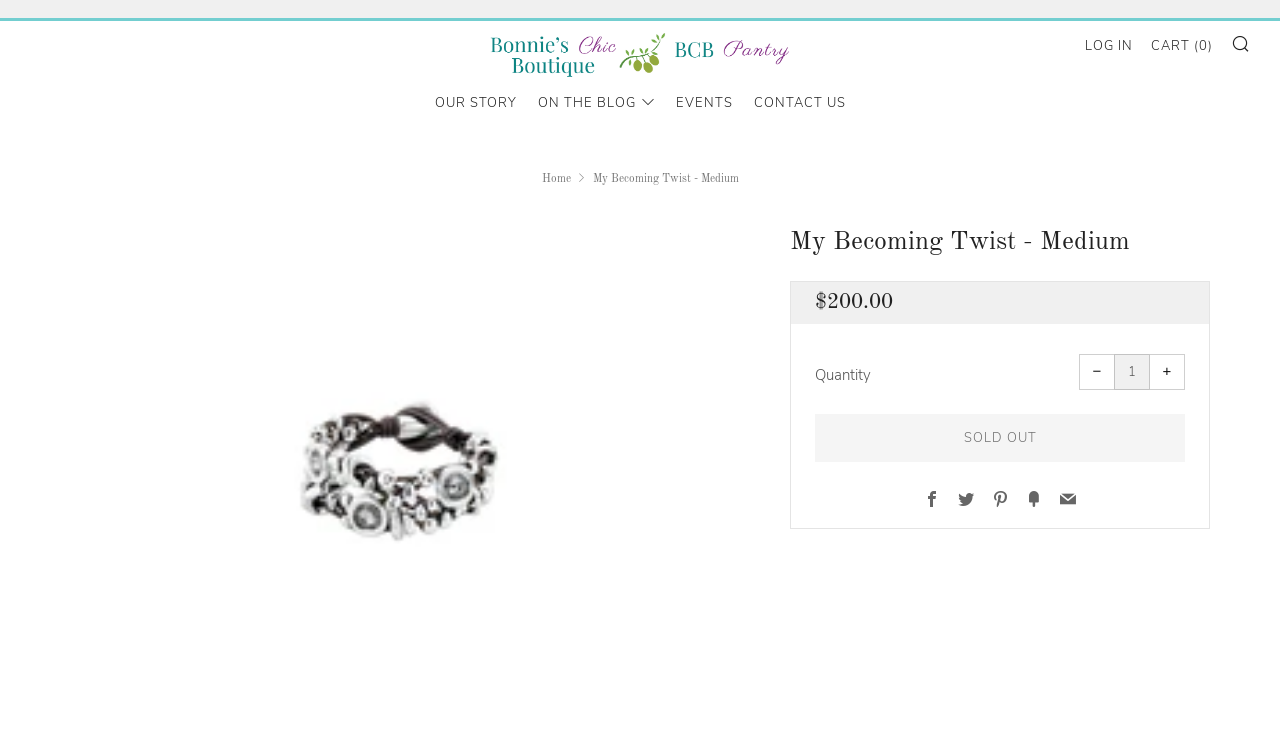Use the details in the image to answer the question thoroughly: 
What is the price of the product?

I found the price of the product by looking at the heading that says 'Regular price $200.00'.